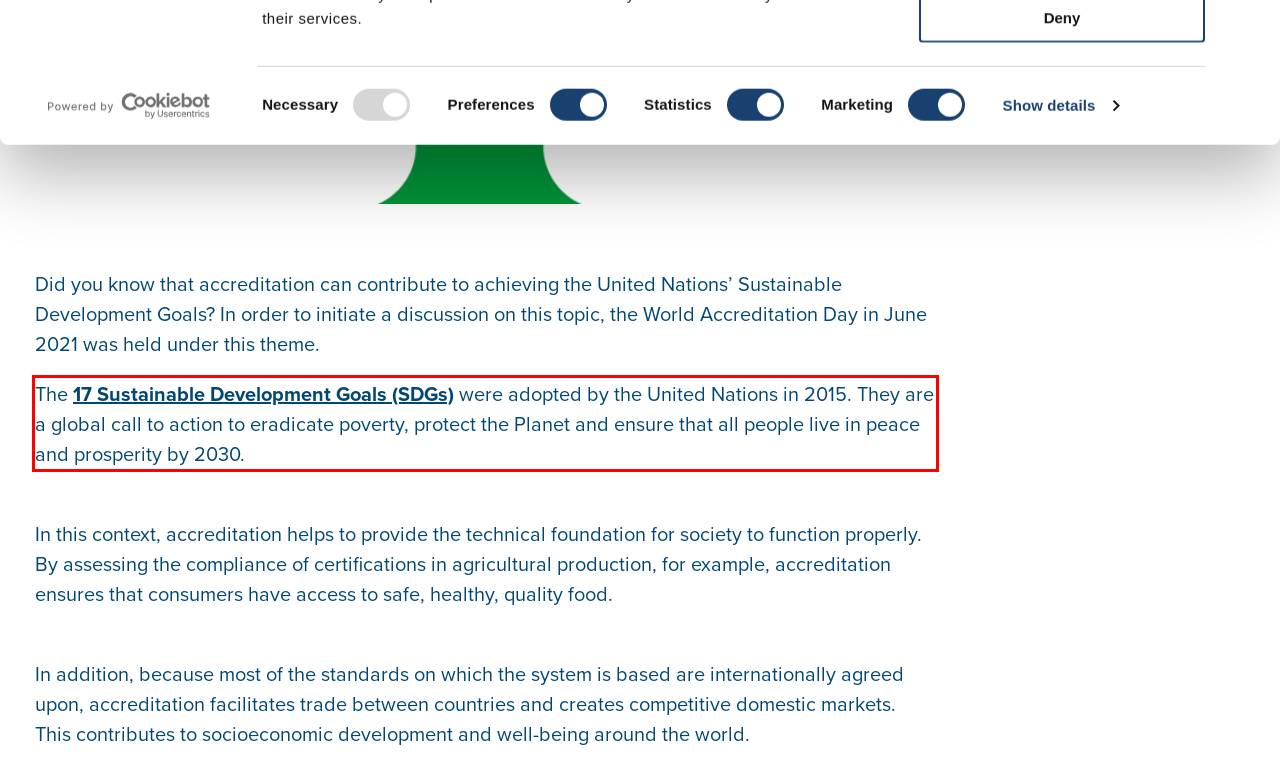Identify the text inside the red bounding box on the provided webpage screenshot by performing OCR.

The 17 Sustainable Development Goals (SDGs) were adopted by the United Nations in 2015. They are a global call to action to eradicate poverty, protect the Planet and ensure that all people live in peace and prosperity by 2030.